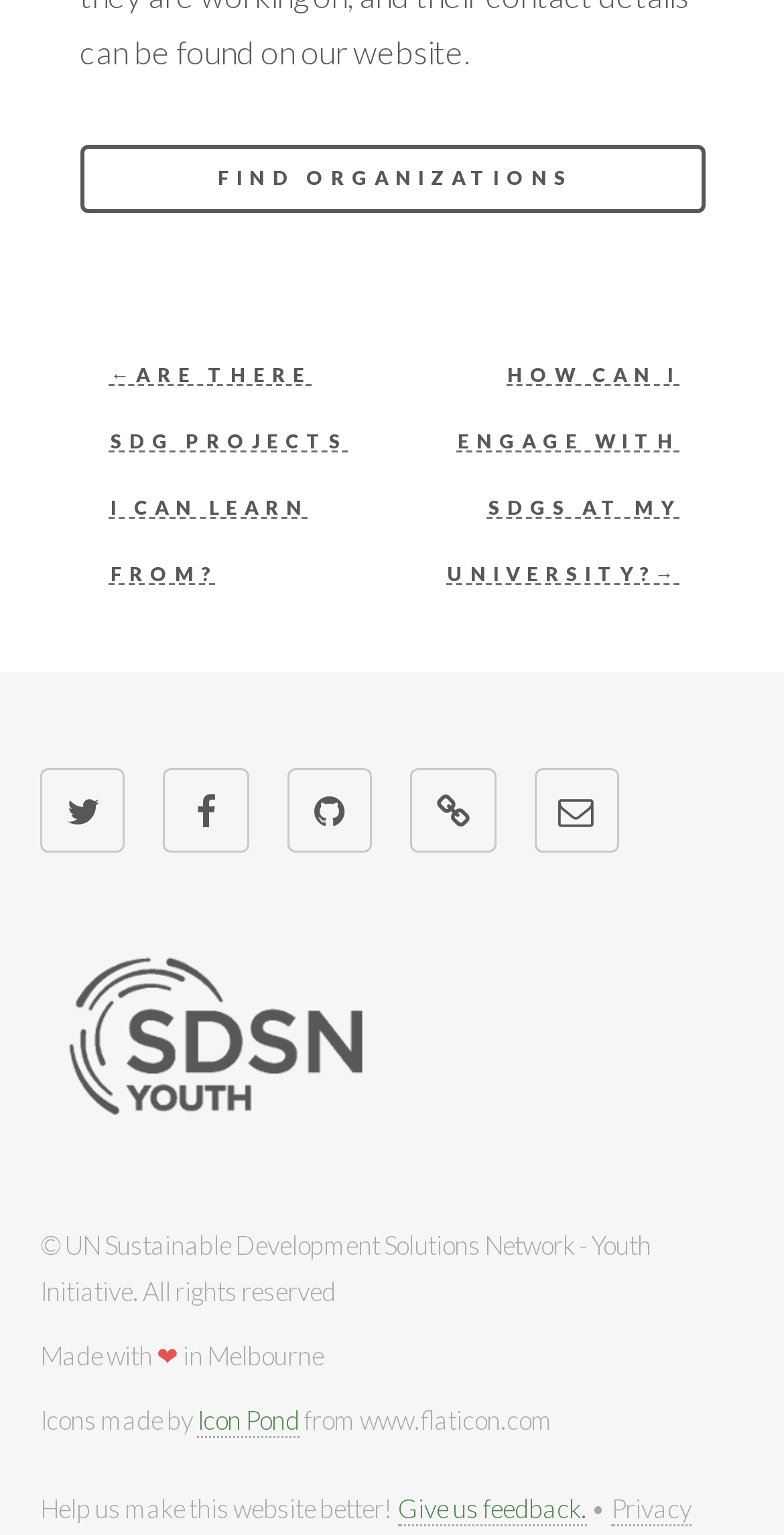Please find the bounding box coordinates of the element that must be clicked to perform the given instruction: "Click on 'FIND ORGANIZATIONS'". The coordinates should be four float numbers from 0 to 1, i.e., [left, top, right, bottom].

[0.101, 0.095, 0.899, 0.138]